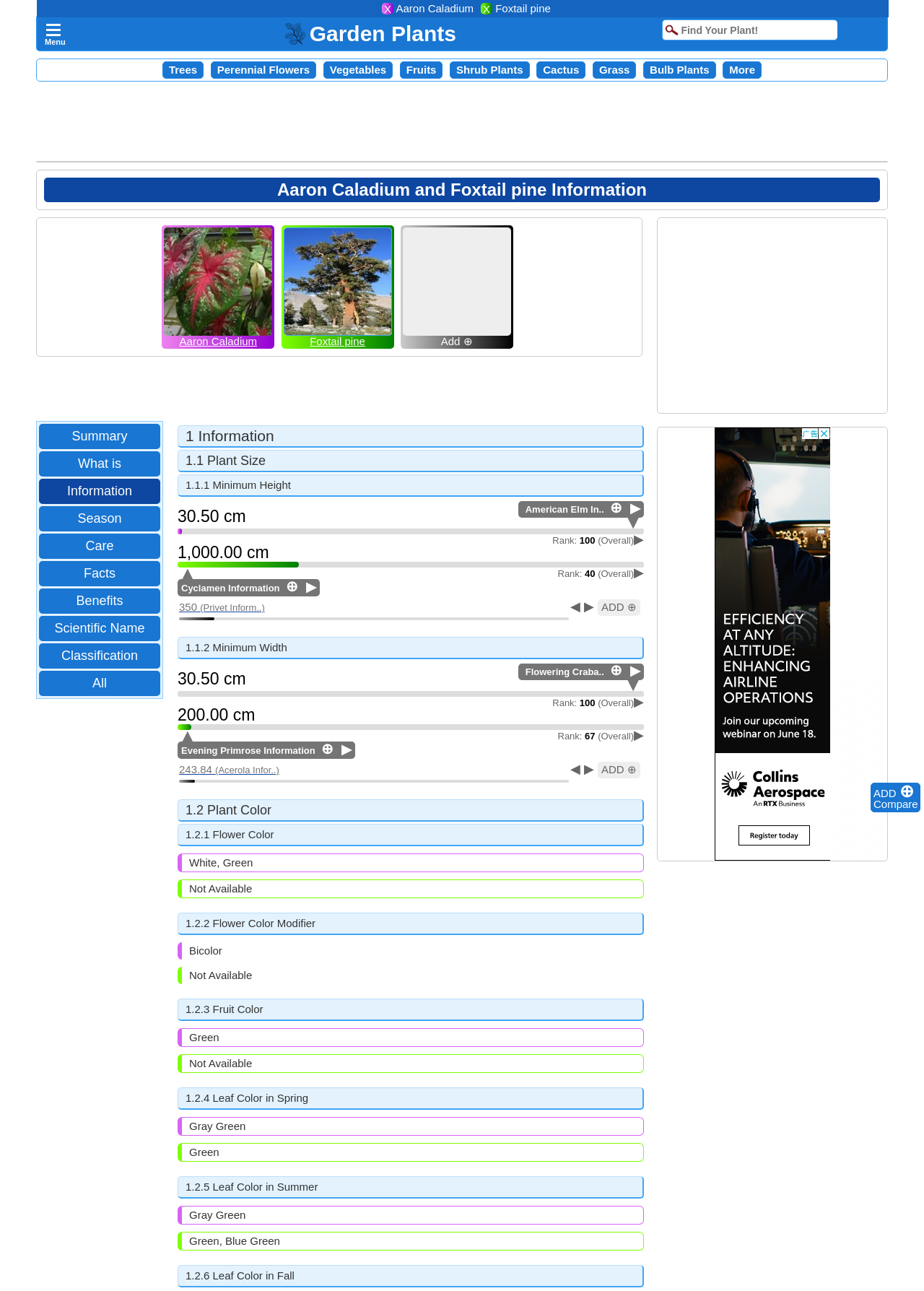Answer succinctly with a single word or phrase:
What is the rank of Foxtail pine in terms of minimum height?

40